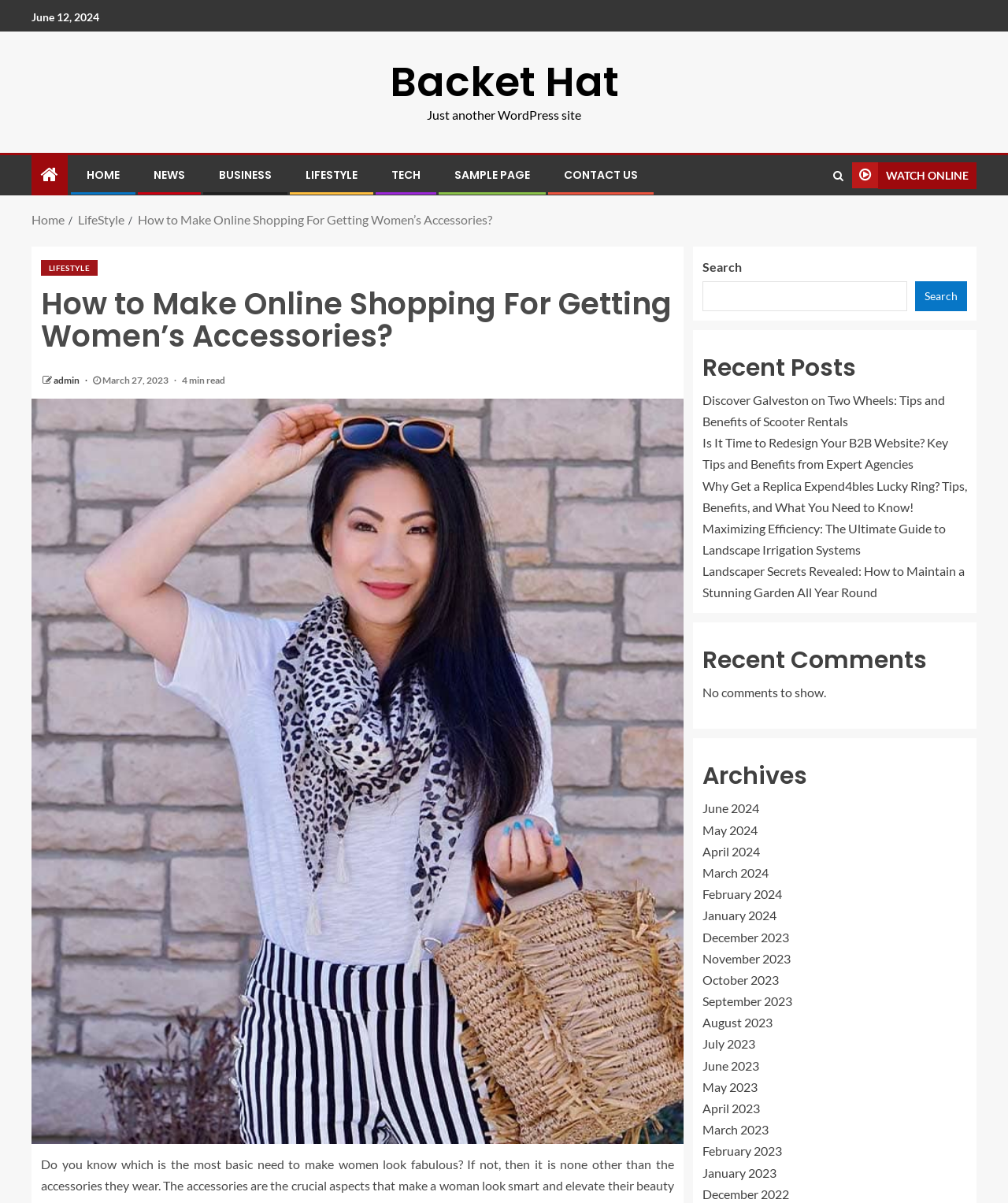Give a one-word or phrase response to the following question: How many months are listed in the archives section?

15